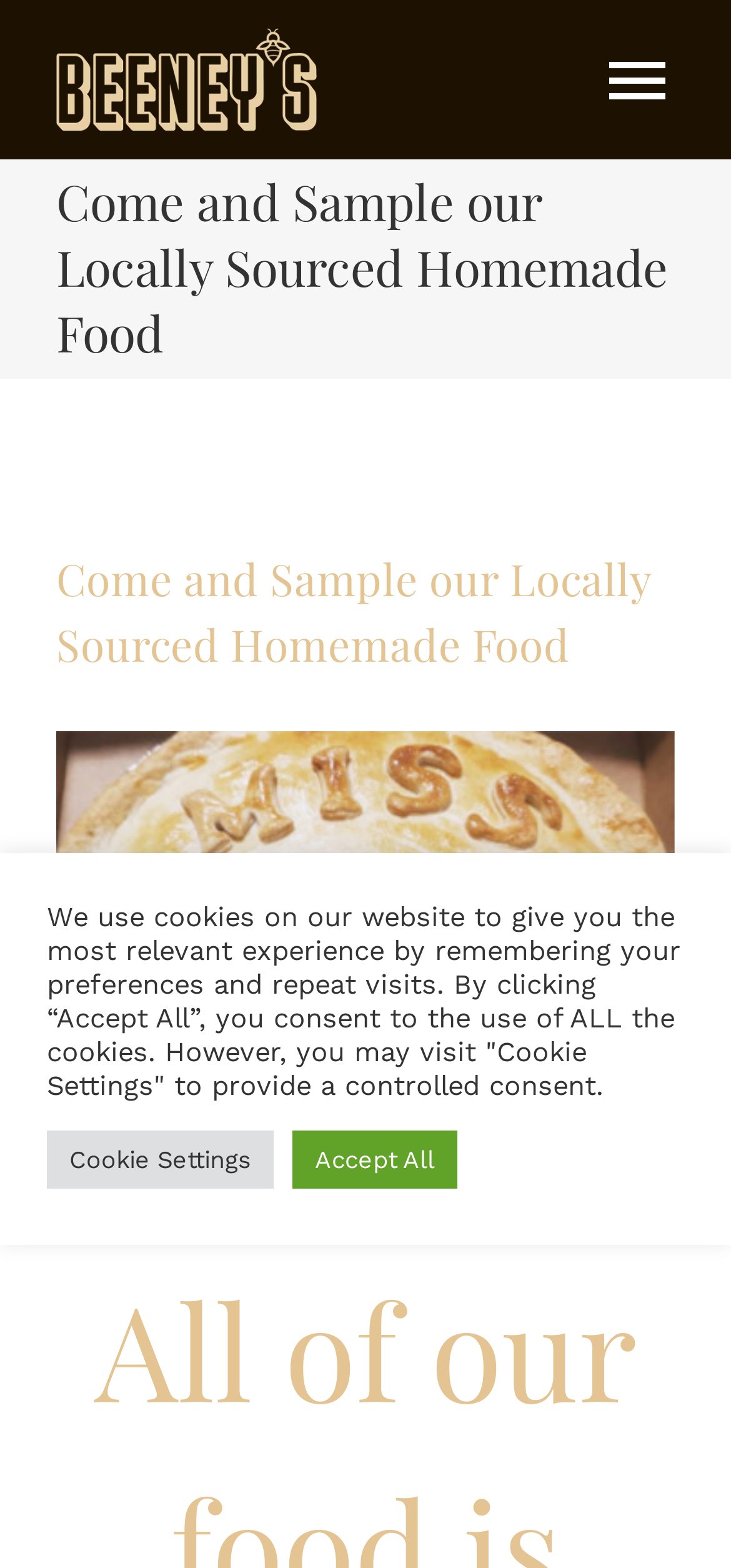How many buttons are there in the cookie settings section?
Please use the image to deliver a detailed and complete answer.

The cookie settings section is located at the bottom of the webpage, and it has two buttons: 'Cookie Settings' and 'Accept All'.